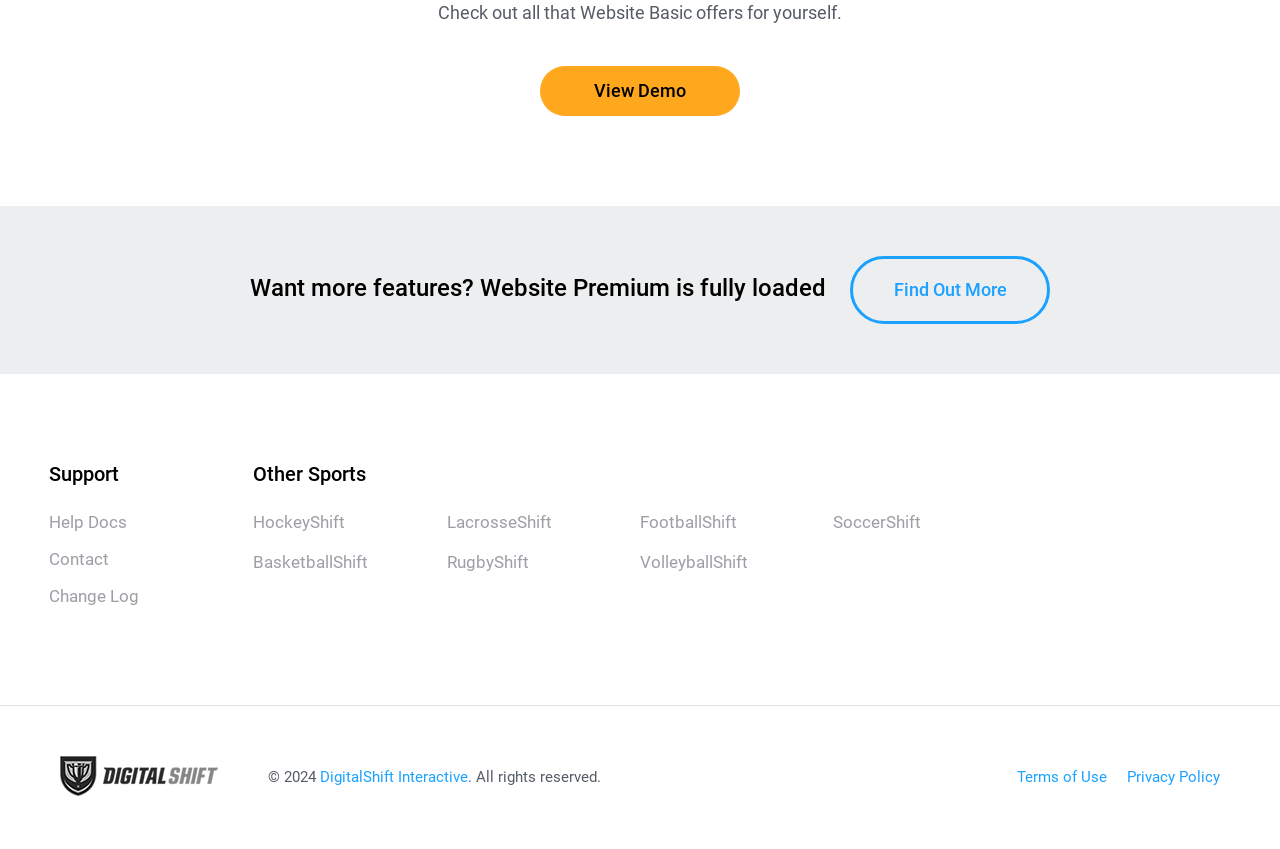Please identify the bounding box coordinates of the area that needs to be clicked to fulfill the following instruction: "Contact Support."

[0.038, 0.637, 0.085, 0.681]